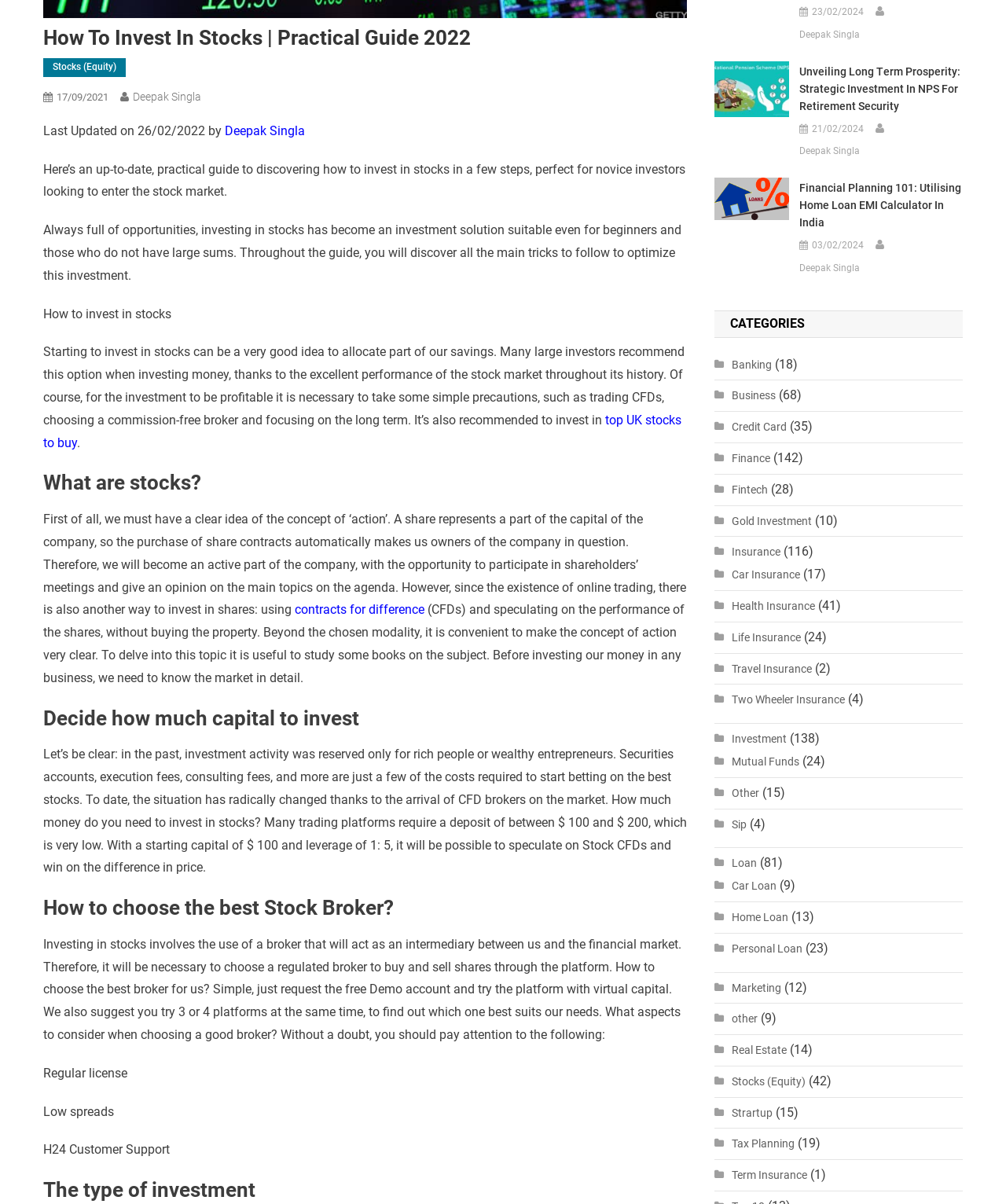Extract the bounding box coordinates of the UI element described: "alt="home loan calculator"". Provide the coordinates in the format [left, top, right, bottom] with values ranging from 0 to 1.

[0.71, 0.158, 0.784, 0.17]